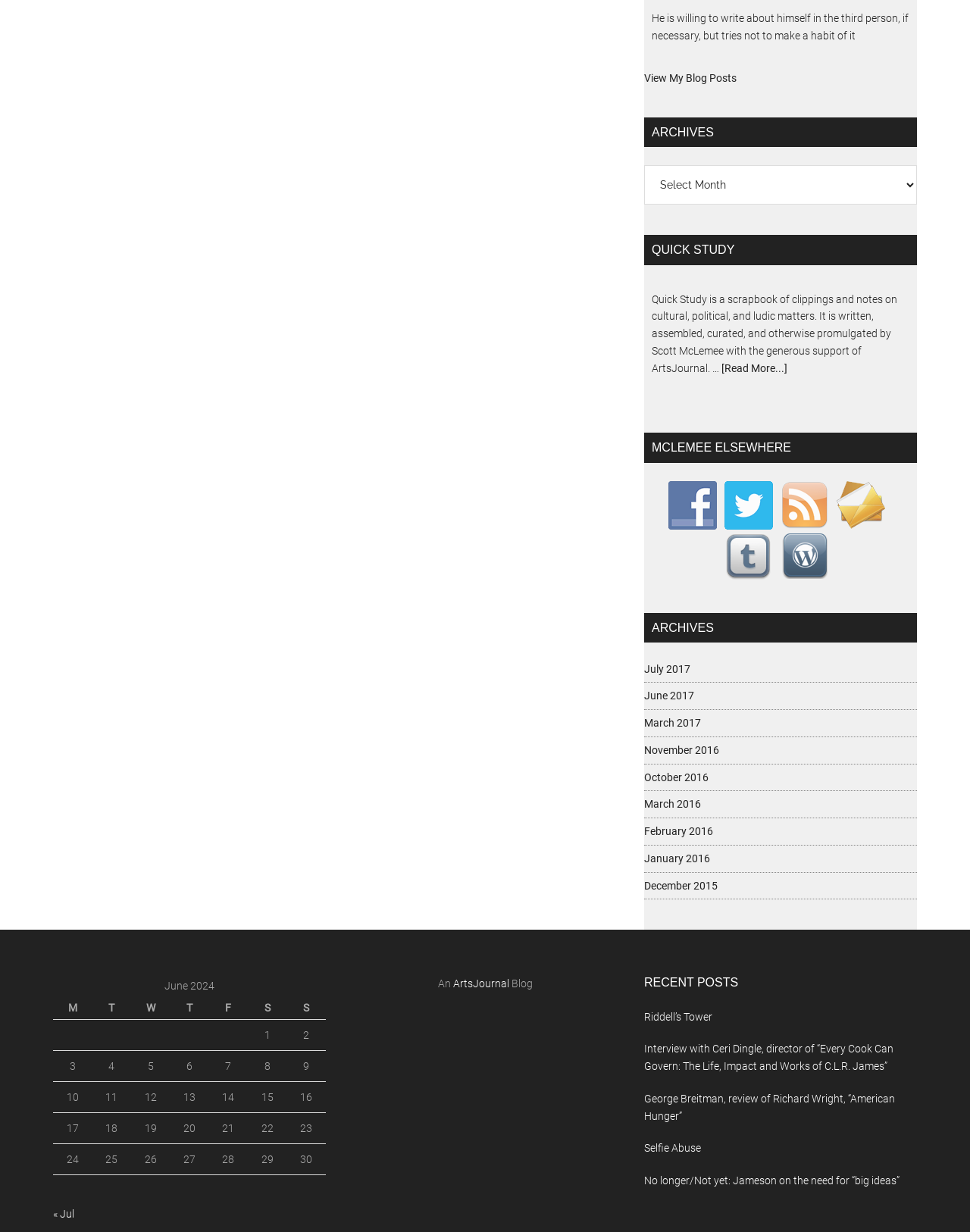Extract the bounding box coordinates of the UI element described: "ArtsJournal". Provide the coordinates in the format [left, top, right, bottom] with values ranging from 0 to 1.

[0.467, 0.794, 0.525, 0.803]